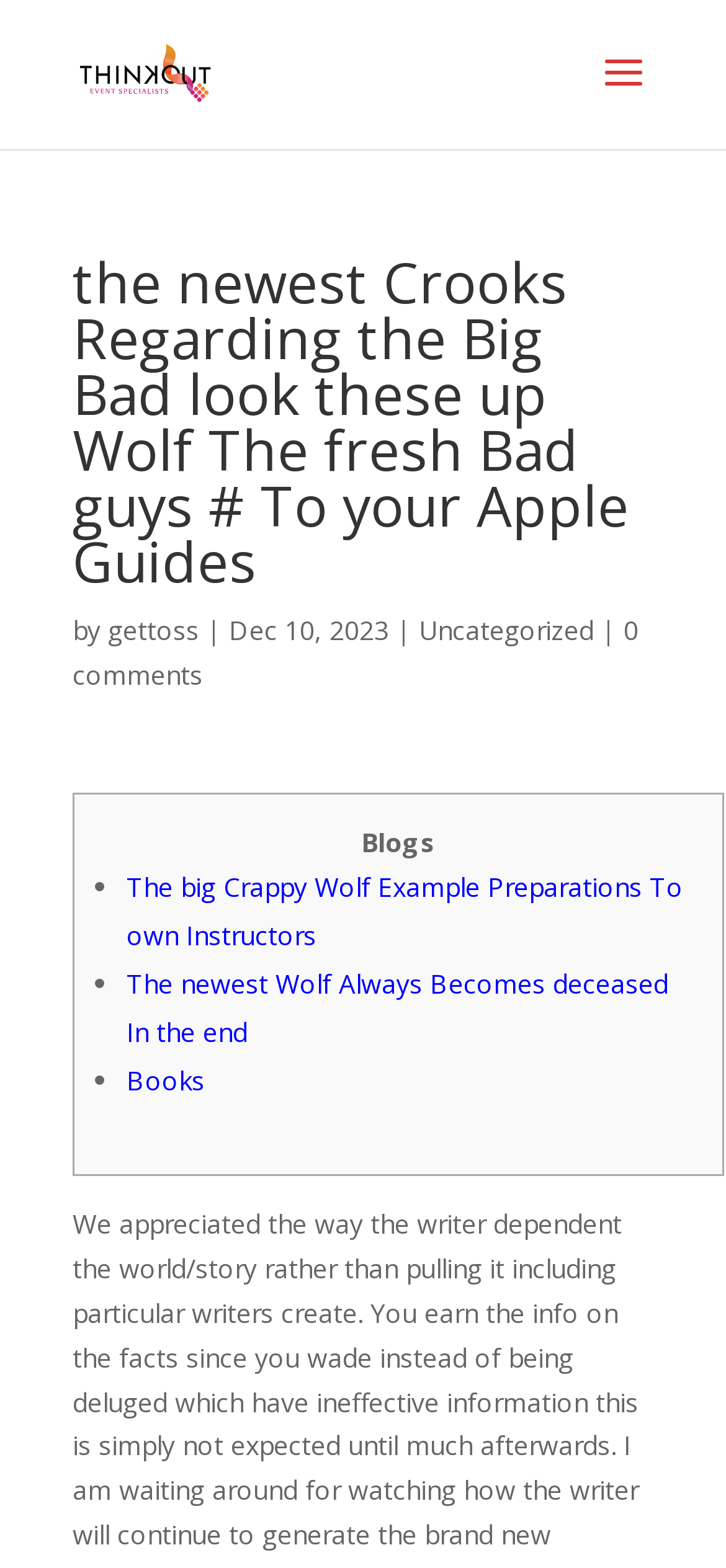Articulate a complete and detailed caption of the webpage elements.

This webpage appears to be a blog post or article page. At the top, there is a logo or icon of "ThinkOut" accompanied by a link with the same text. Below the logo, there is a heading that reads "the newest Crooks Regarding the Big Bad look these up Wolf The fresh Bad guys # To your Apple Guides". 

To the right of the heading, there is a section that displays the author's name, "gettoss", separated by a vertical line from the publication date, "Dec 10, 2023". Further to the right, there is a link to the category "Uncategorized" and another link to "0 comments". 

The main content of the page is organized in a table layout. There is a section header that reads "Blogs". Below this header, there is a list of links to other blog posts or articles, each preceded by a bullet point. The list includes titles such as "The big Crappy Wolf Example Preparations To own Instructors", "The newest Wolf Always Becomes deceased In the end", and "Books".